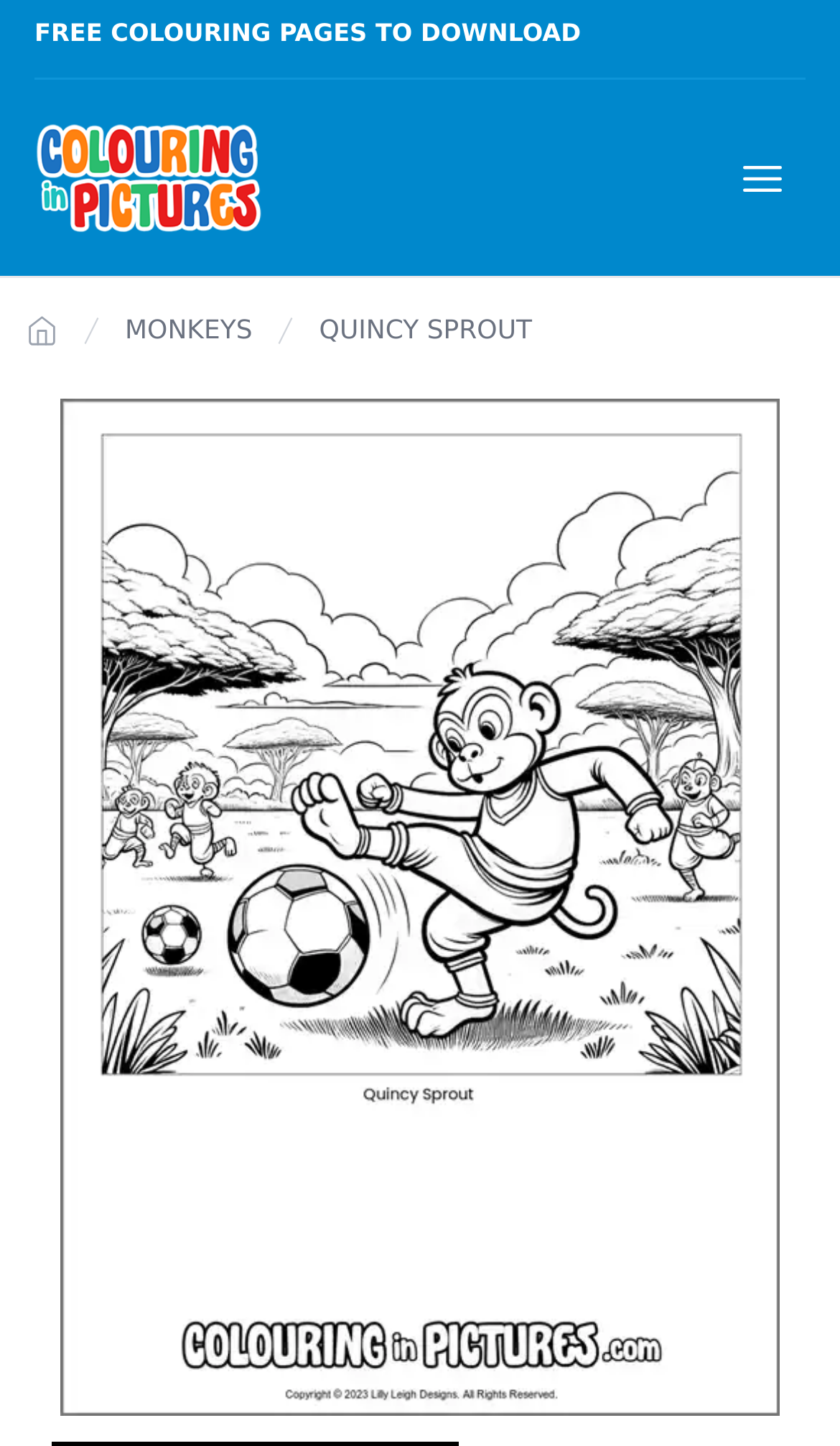How many navigation links are in the breadcrumb?
Answer the question with a single word or phrase derived from the image.

3